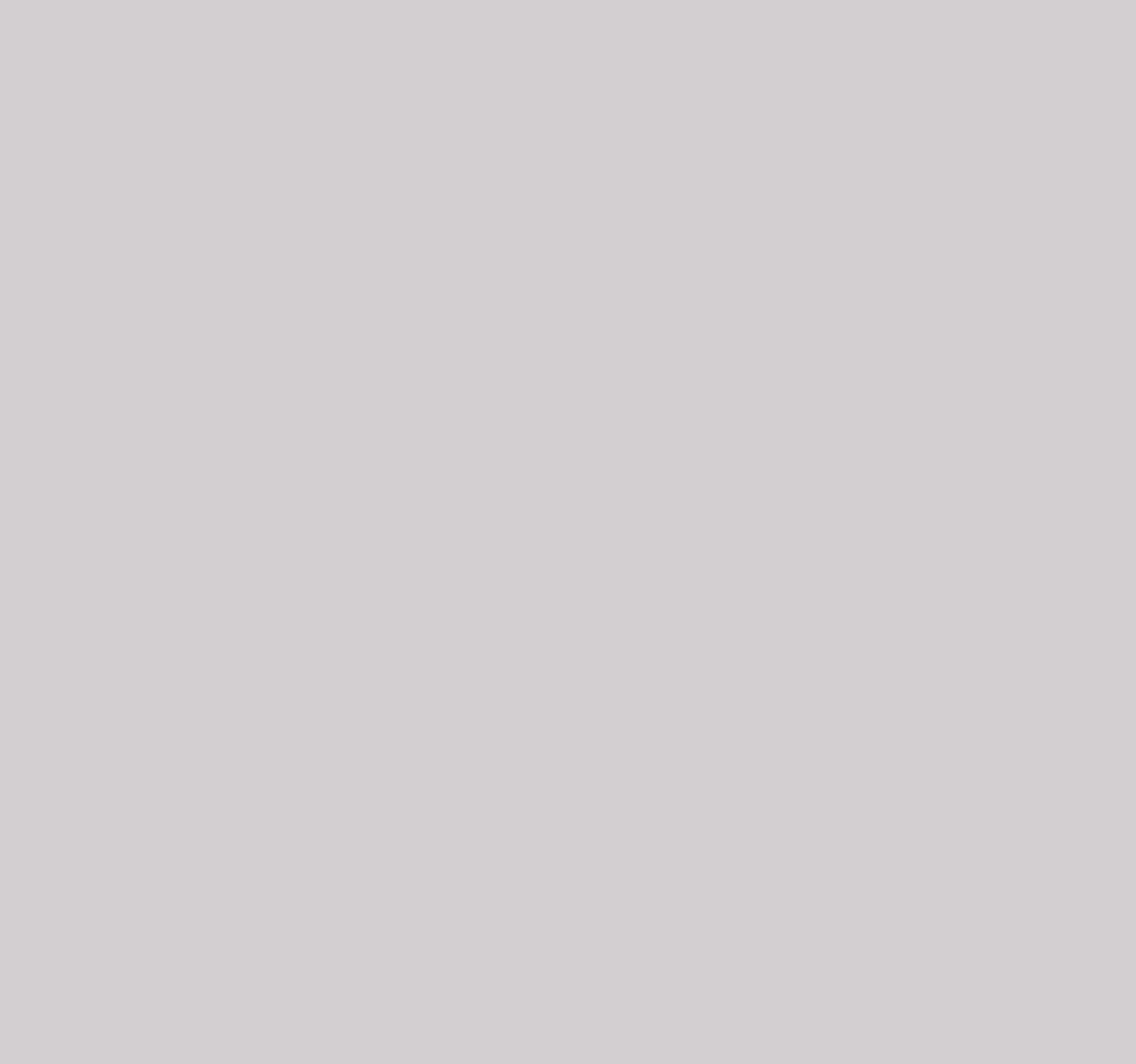Bounding box coordinates must be specified in the format (top-left x, top-left y, bottom-right x, bottom-right y). All values should be floating point numbers between 0 and 1. What are the bounding box coordinates of the UI element described as: parent_node: your username name="login_email"

[0.006, 0.051, 0.145, 0.068]